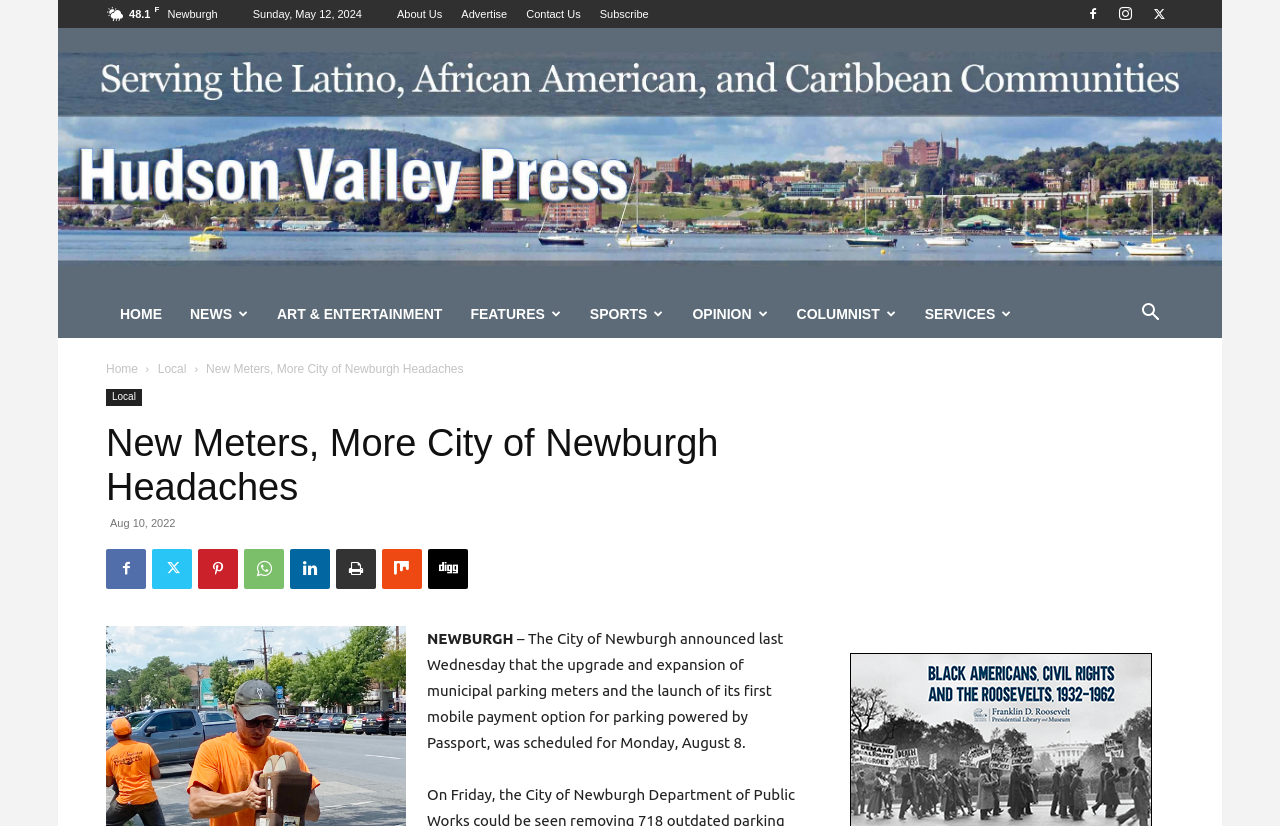What is the date of the article?
Refer to the image and offer an in-depth and detailed answer to the question.

I found the date of the article by looking at the time element within the header section, which contains the static text 'Aug 10, 2022'.